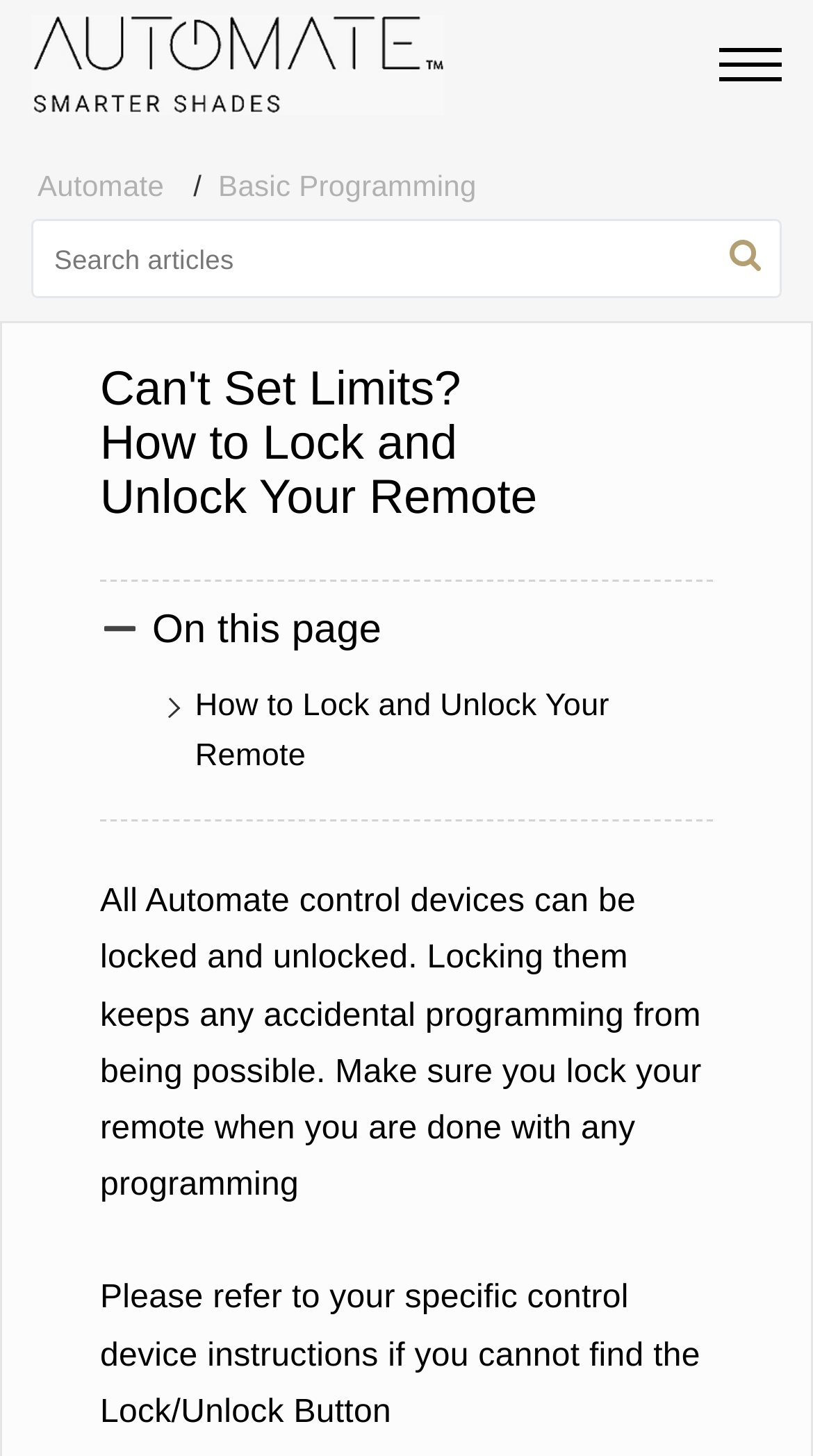Bounding box coordinates are specified in the format (top-left x, top-left y, bottom-right x, bottom-right y). All values are floating point numbers bounded between 0 and 1. Please provide the bounding box coordinate of the region this sentence describes: Automate

[0.046, 0.116, 0.202, 0.139]